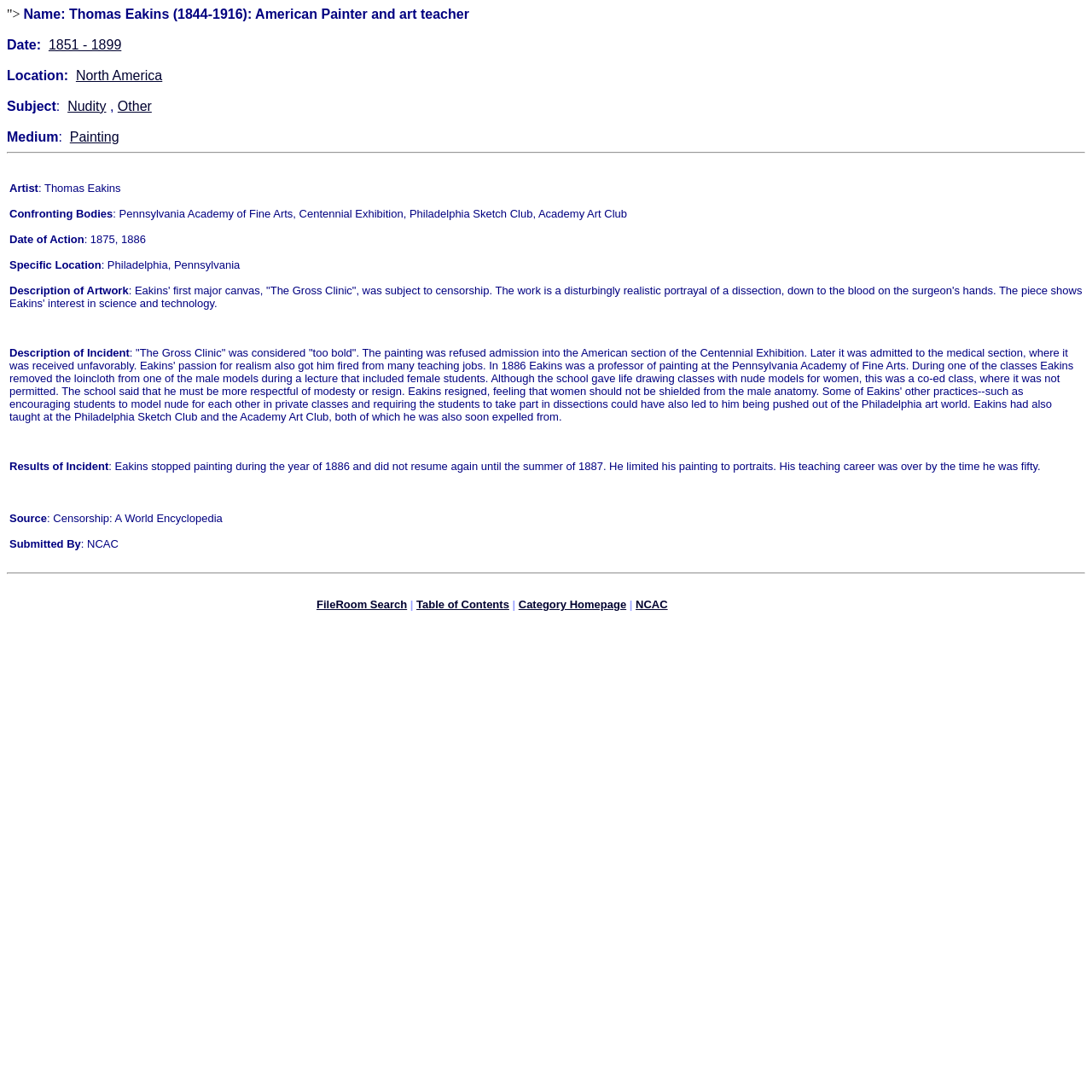Determine the bounding box coordinates of the target area to click to execute the following instruction: "go to resources page."

None